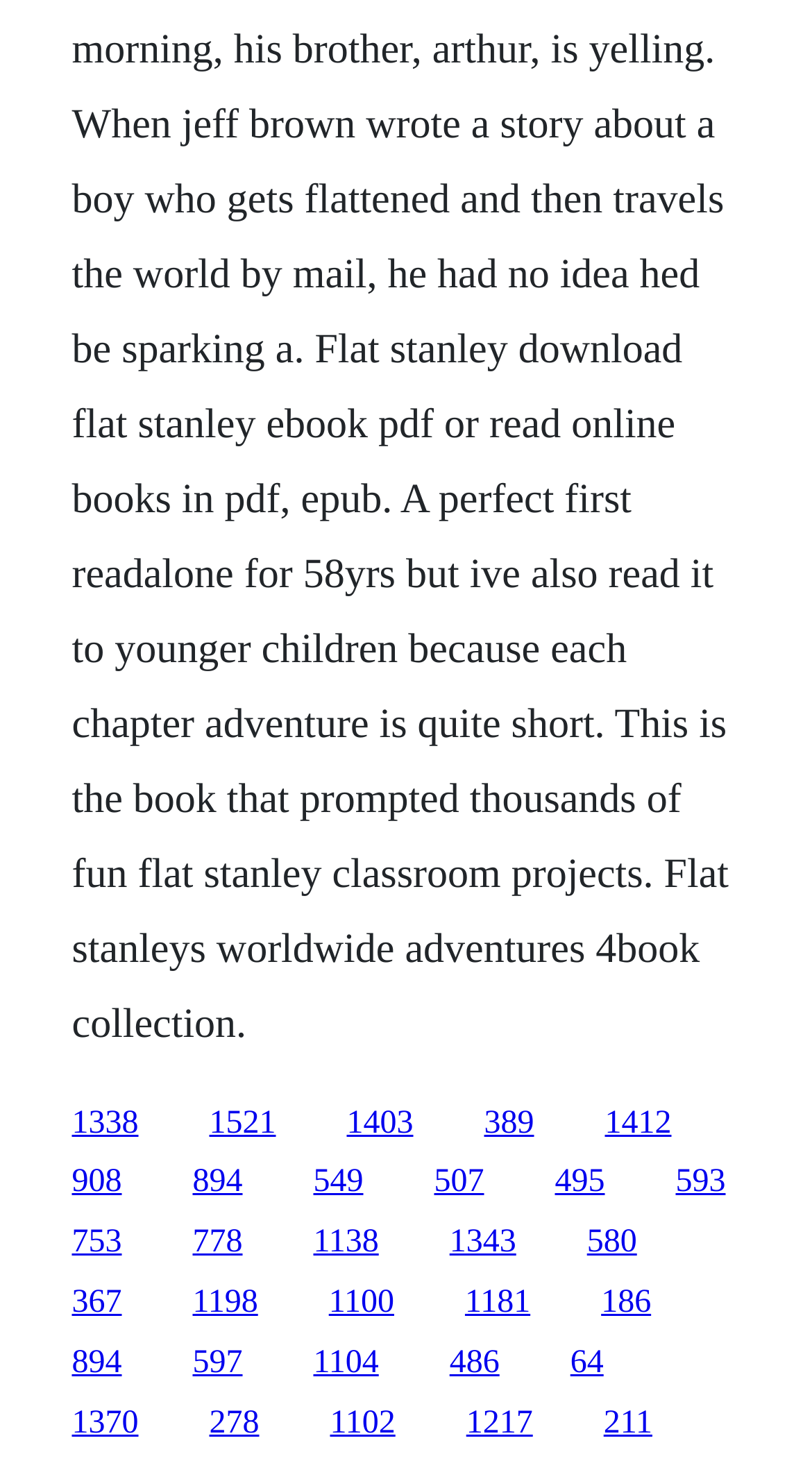What is the horizontal position of the link '580' relative to the link '778'?
Please ensure your answer to the question is detailed and covers all necessary aspects.

I compared the x1 and x2 coordinates of the link '580' and the link '778'. Since the x1 and x2 values of '580' are larger than those of '778', the link '580' is to the right of the link '778'.